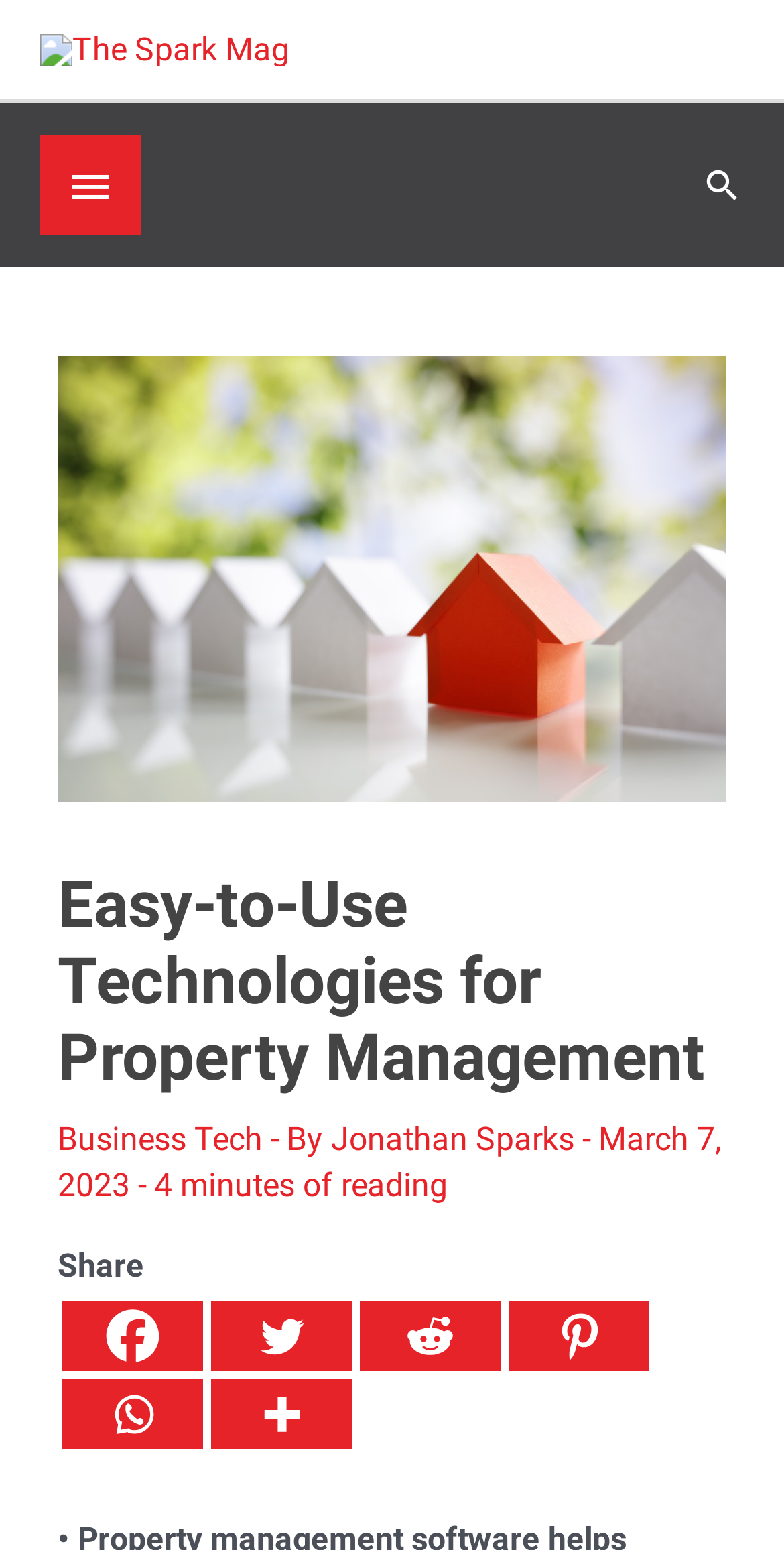Refer to the image and provide a thorough answer to this question:
What is the topic of the article?

I determined the topic of the article by looking at the heading 'Easy-to-Use Technologies for Property Management' which suggests that the article is about property management and the use of technology in this field.